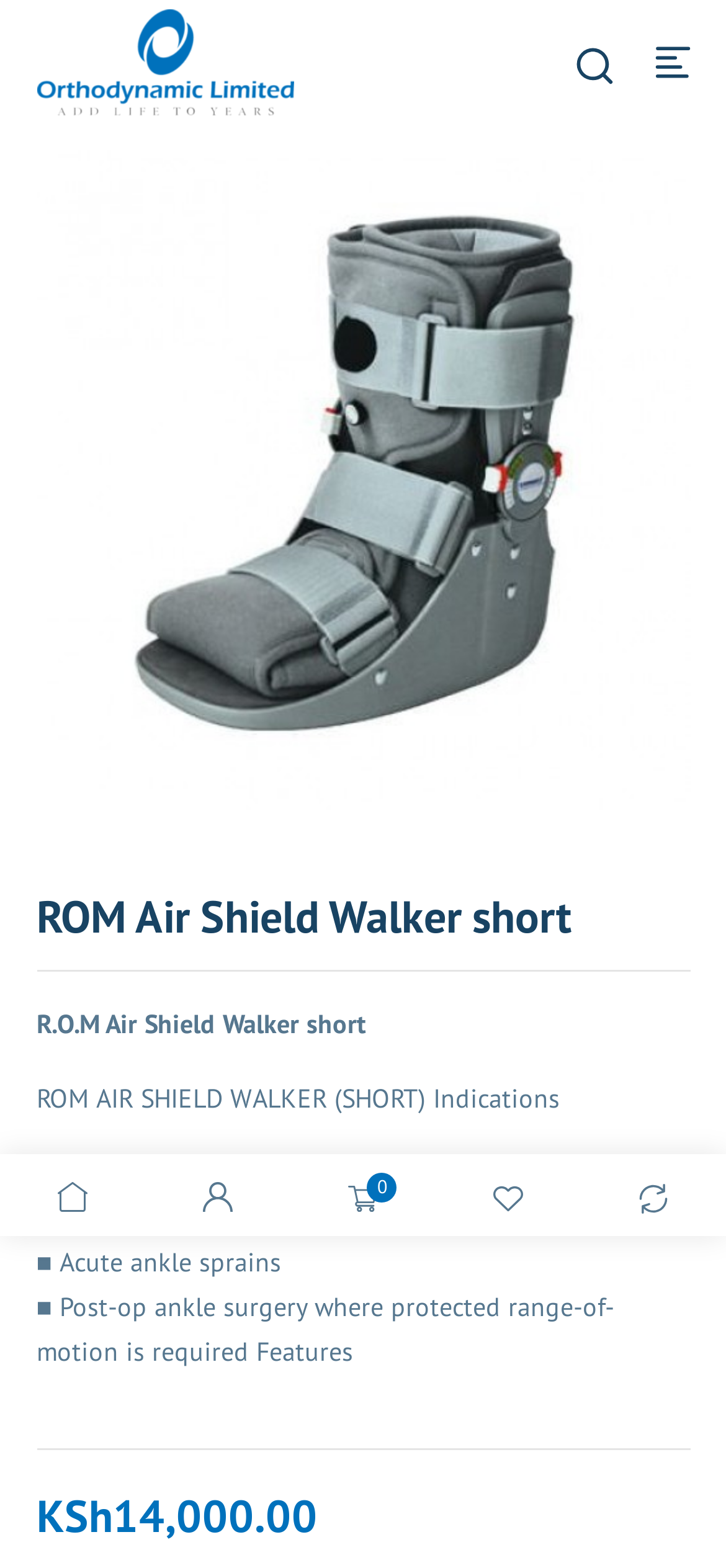Determine and generate the text content of the webpage's headline.

ROM Air Shield Walker short